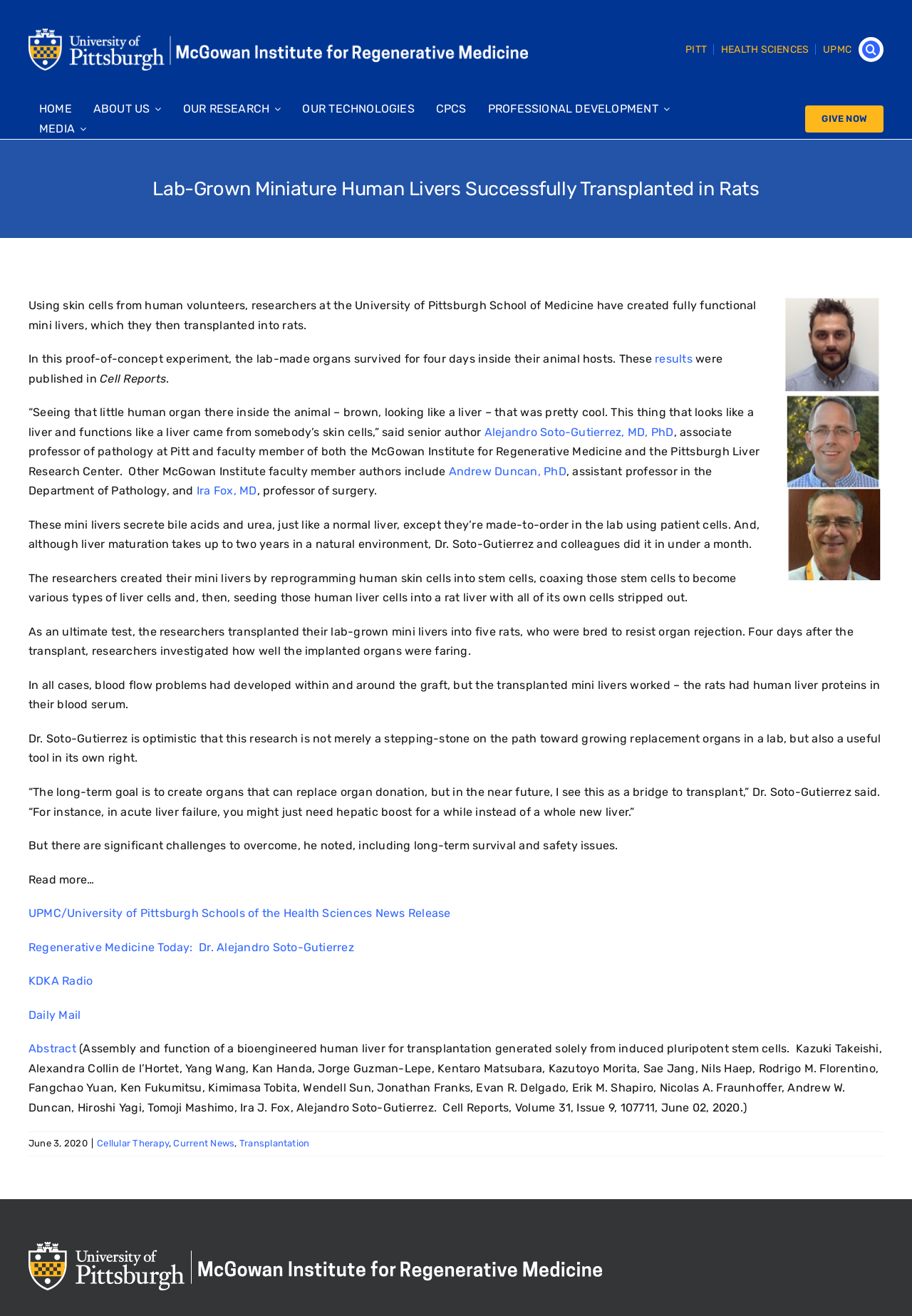What is the name of the research institute mentioned in the article?
Could you answer the question in a detailed manner, providing as much information as possible?

The article mentions the McGowan Institute for Regenerative Medicine, which is a research institute involved in the study of creating fully functional mini livers.